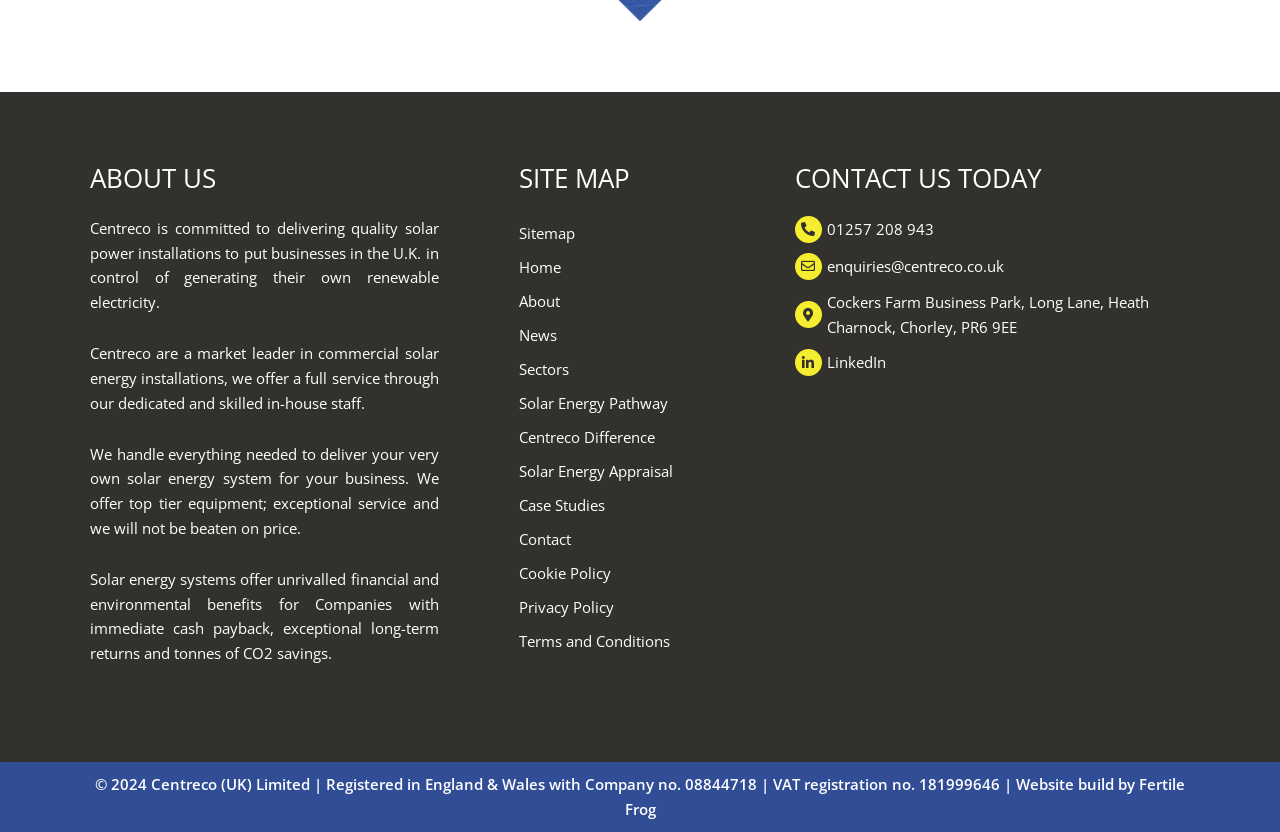What is the company's contact phone number?
Offer a detailed and exhaustive answer to the question.

The link element with the text '01257 208 943' is located under the 'CONTACT US TODAY' heading, which suggests that it is the company's contact phone number.